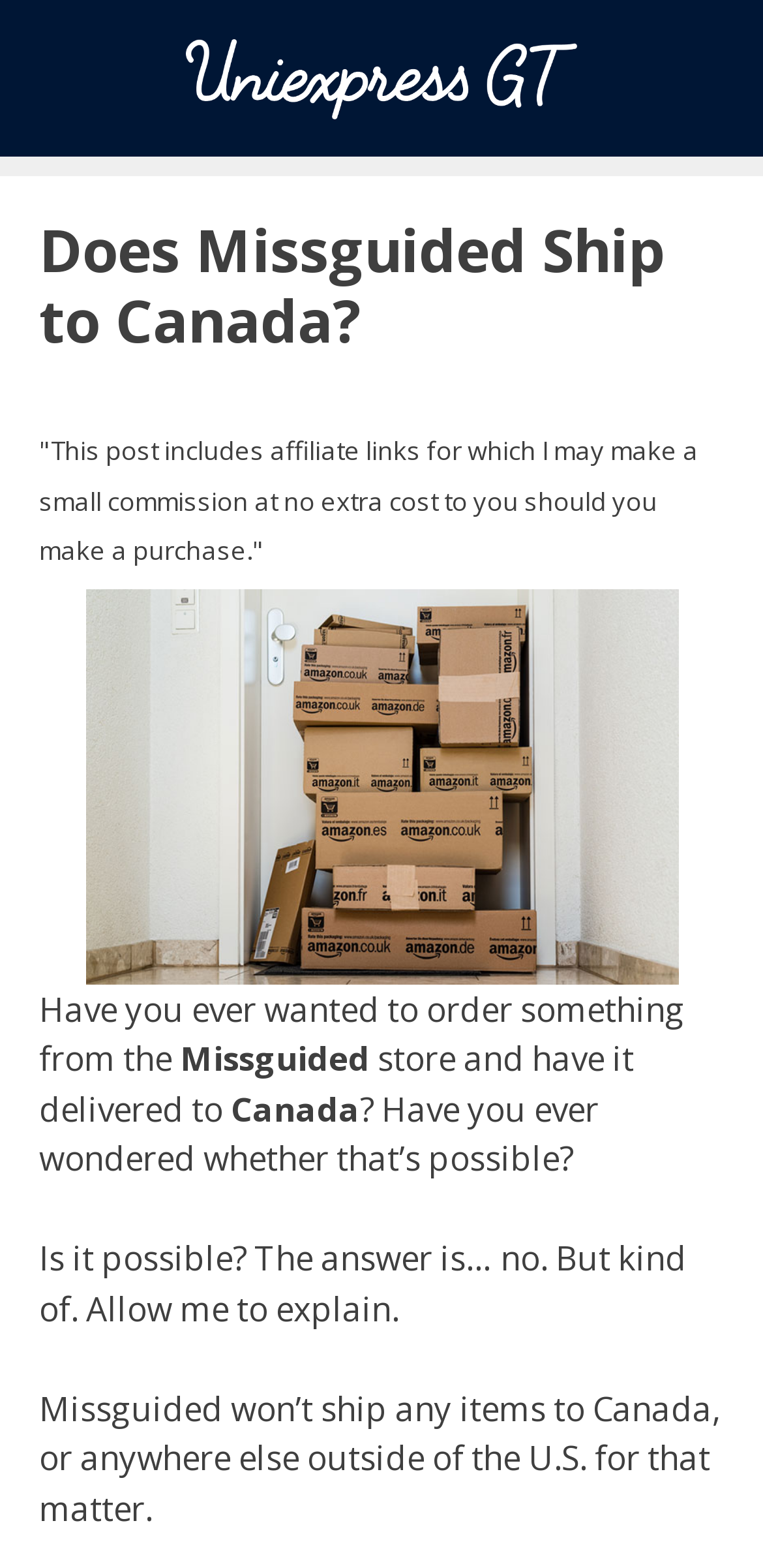What is the restriction on Missguided's shipping?
Please answer the question as detailed as possible based on the image.

According to the webpage, Missguided won't ship any items to Canada, or anywhere else outside of the U.S. for that matter, which means they only ship within the United States.